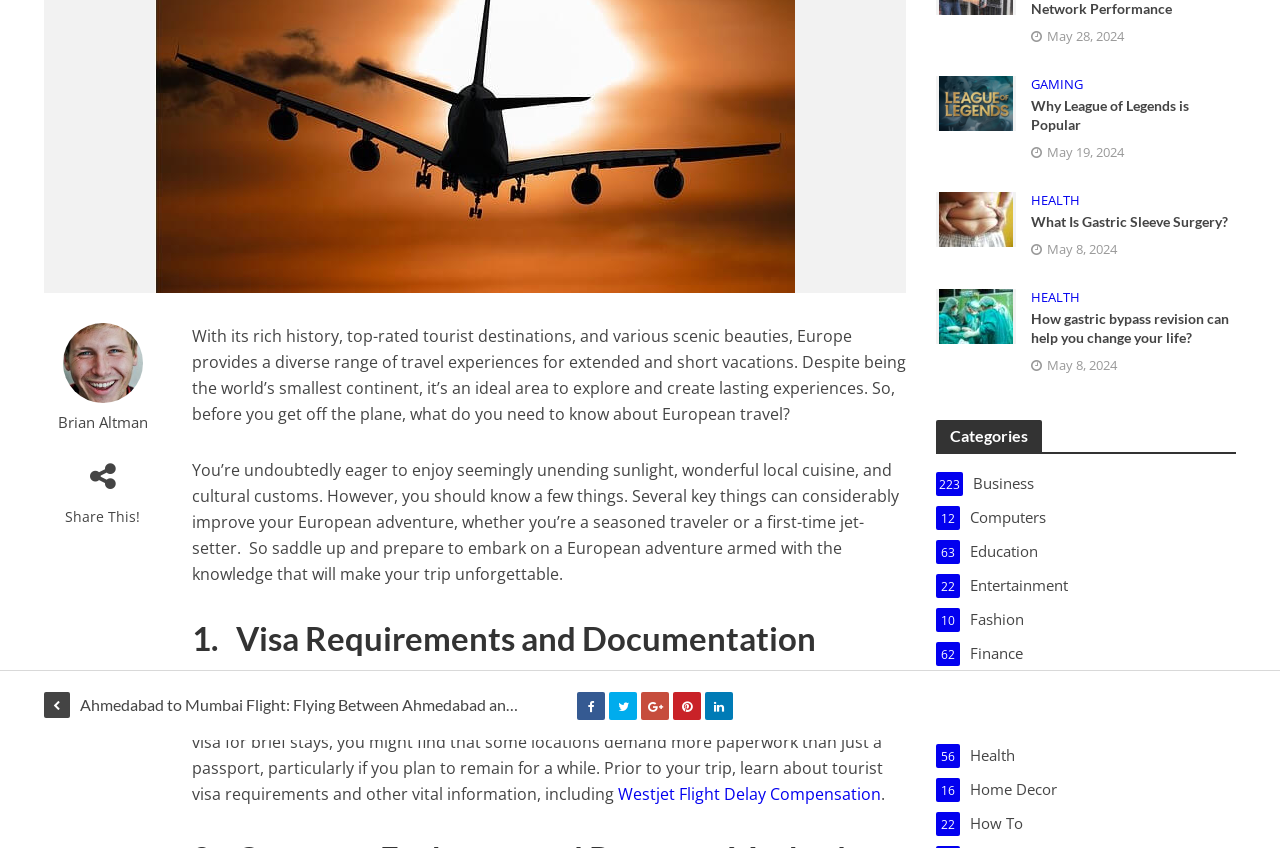Determine the bounding box for the UI element as described: "Westjet Flight Delay Compensation". The coordinates should be represented as four float numbers between 0 and 1, formatted as [left, top, right, bottom].

[0.483, 0.923, 0.689, 0.954]